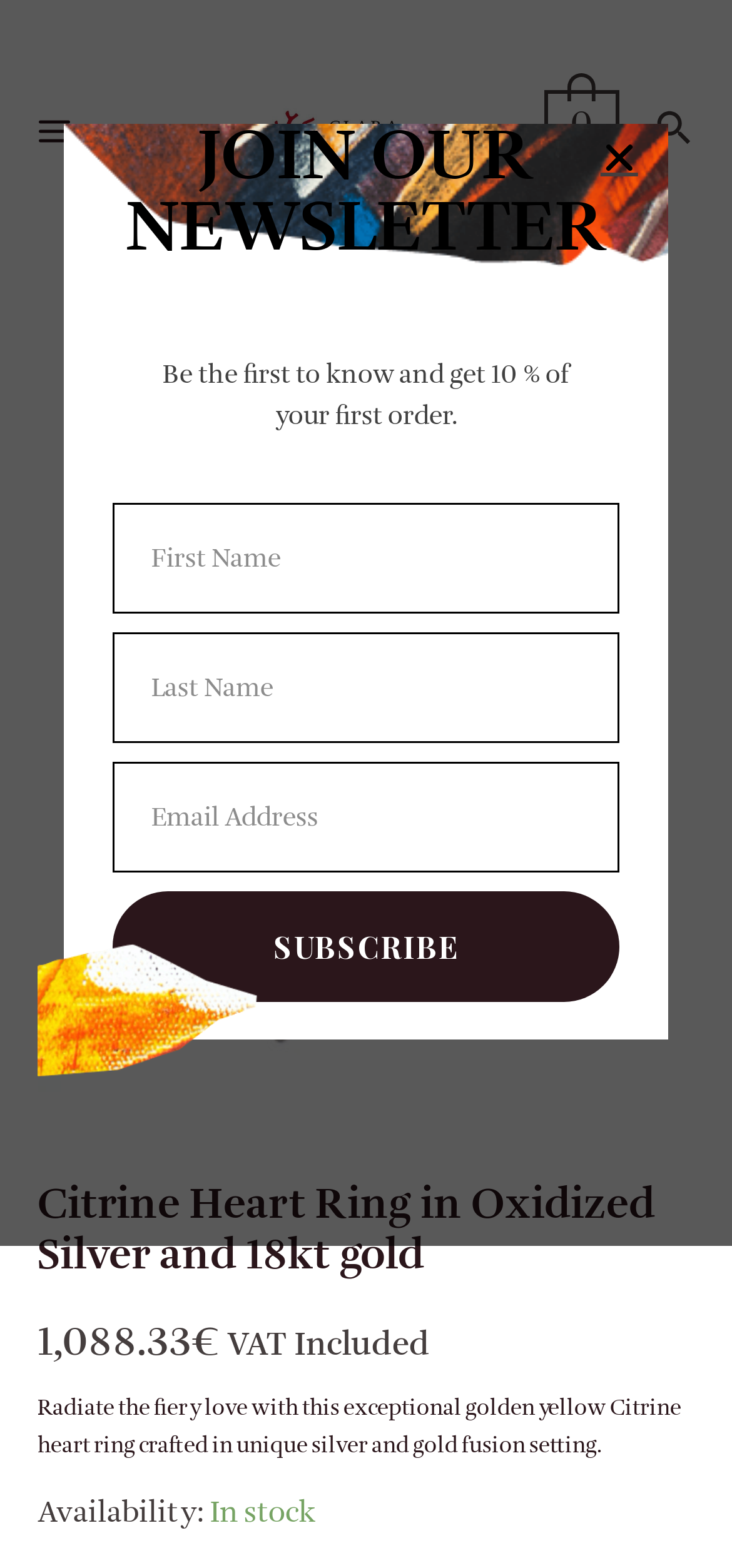Is the Citrine Heart Ring in stock?
Could you give a comprehensive explanation in response to this question?

I determined that the Citrine Heart Ring is in stock by examining the text elements on the webpage. I found the StaticText element with the text 'Availability:' and the adjacent StaticText element with the text 'In stock', which indicates that the ring is available for purchase.